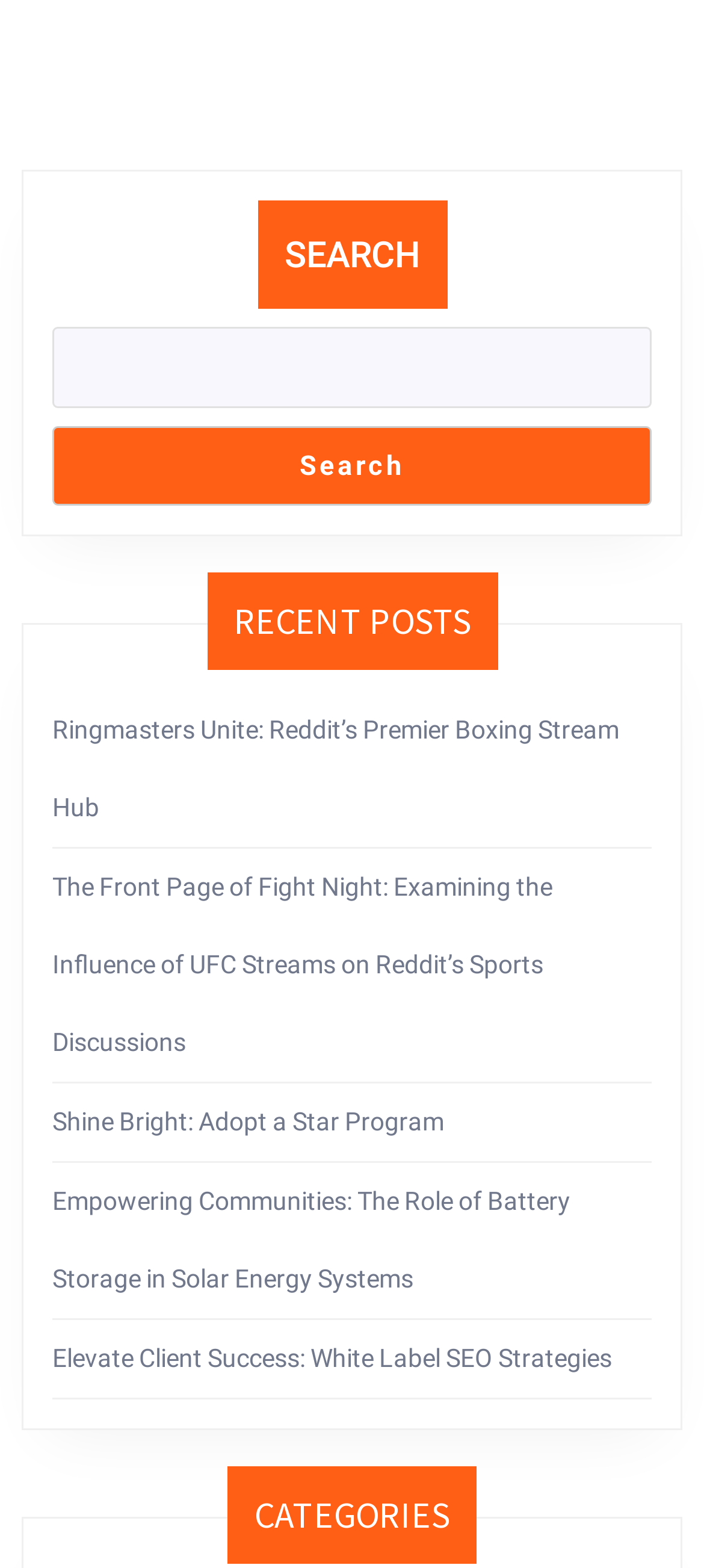Locate the bounding box for the described UI element: "Search". Ensure the coordinates are four float numbers between 0 and 1, formatted as [left, top, right, bottom].

[0.074, 0.271, 0.926, 0.323]